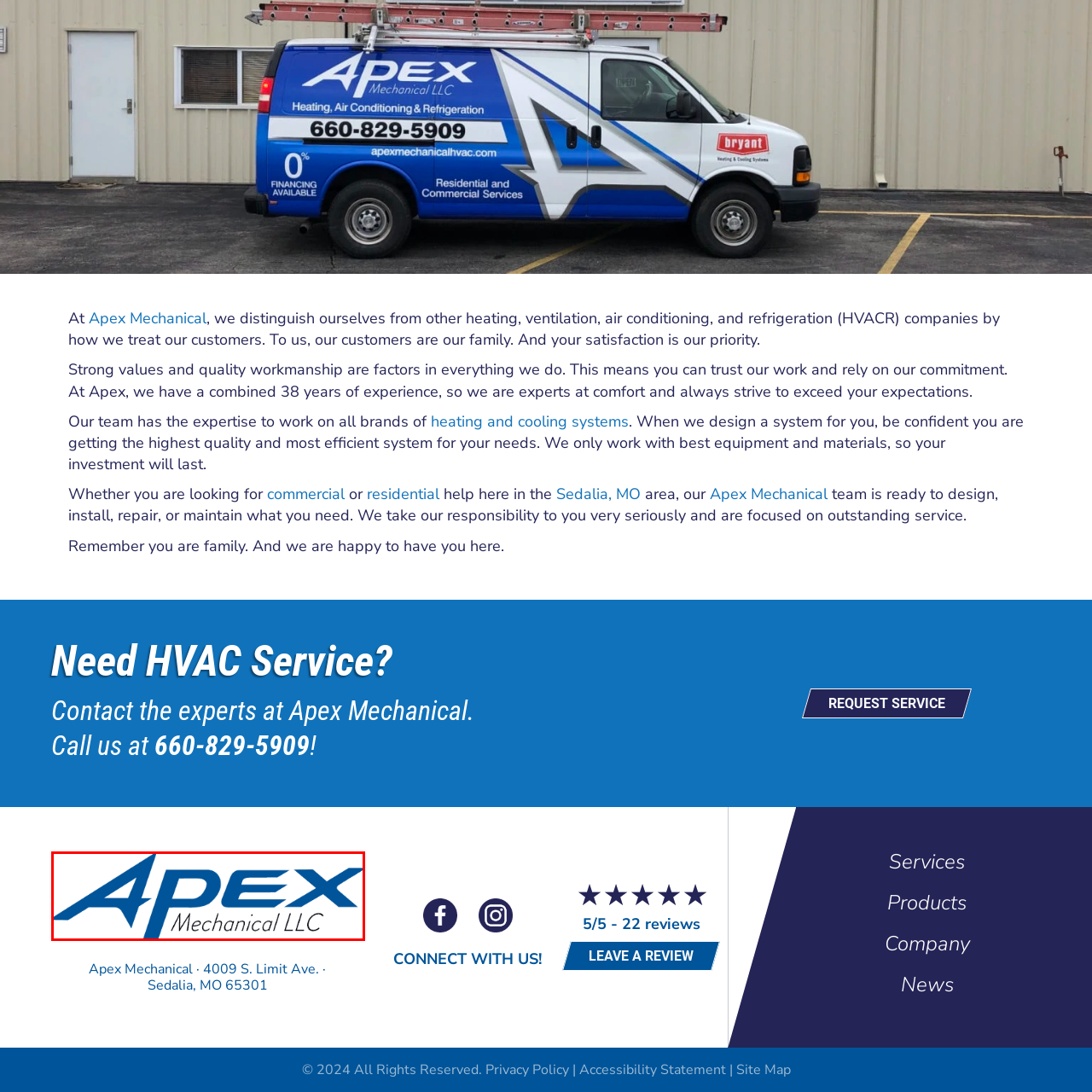Give an elaborate description of the visual elements within the red-outlined box.

The image showcases the logo of Apex Mechanical LLC, a company specializing in heating, ventilation, air conditioning, and refrigeration (HVACR) services. The logo features the name "Apex" prominently displayed in bold blue letters, conveying professionalism and expertise. Beneath it, the word "Mechanical" is presented in a sleek, modern font that complements the overall design, underscoring the company's commitment to quality workmanship and customer satisfaction. This visual identity reflects Apex Mechanical's values and reputation, emphasizing their dedication to treating customers like family and delivering reliable service based on years of industry experience. The logo is prominently placed on their website, reinforcing their brand presence in the Sedalia, MO area, where they offer a range of HVAC solutions for both commercial and residential needs.